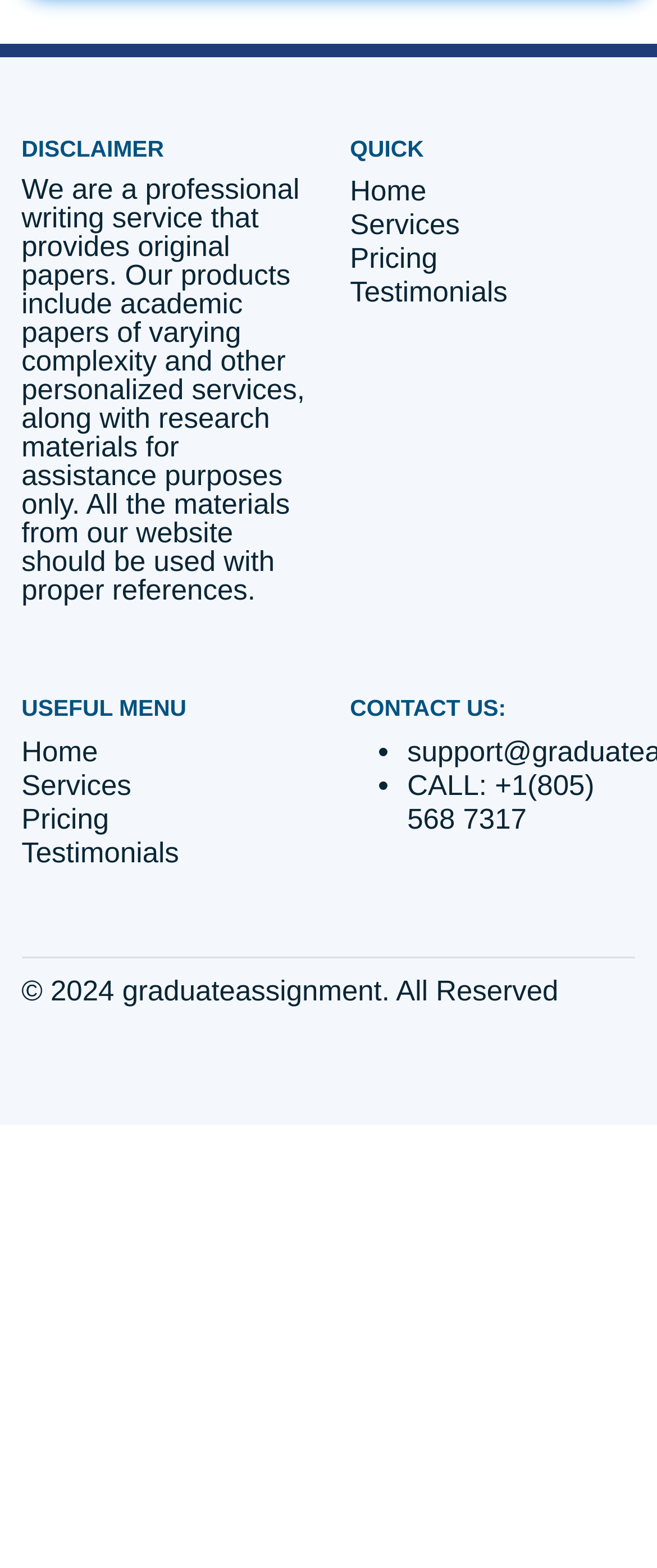Using the webpage screenshot, find the UI element described by ORDER NOW. Provide the bounding box coordinates in the format (top-left x, top-left y, bottom-right x, bottom-right y), ensuring all values are floating point numbers between 0 and 1.

[0.106, 0.222, 0.493, 0.276]